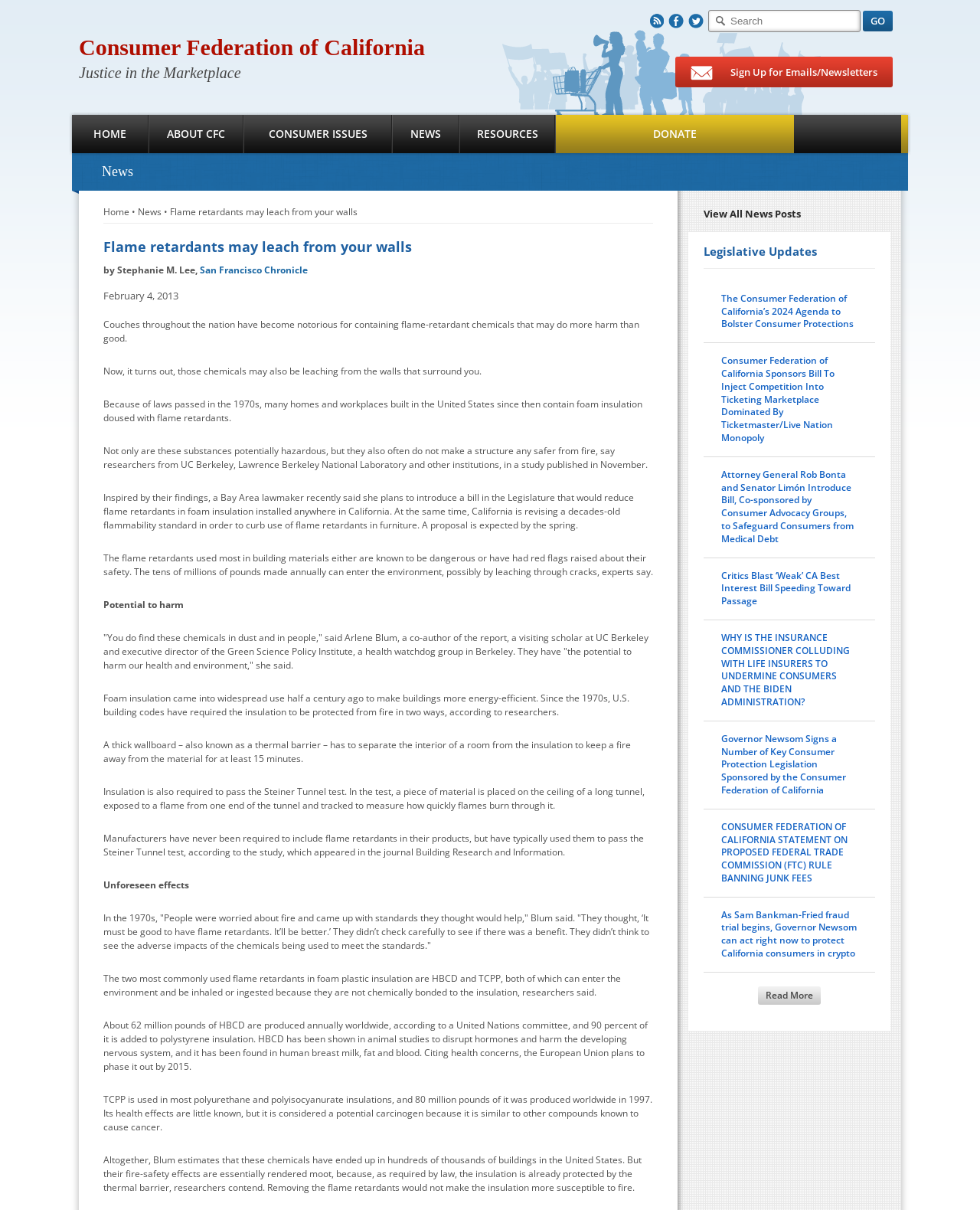Identify the bounding box coordinates for the region of the element that should be clicked to carry out the instruction: "Contact Elanza News". The bounding box coordinates should be four float numbers between 0 and 1, i.e., [left, top, right, bottom].

None